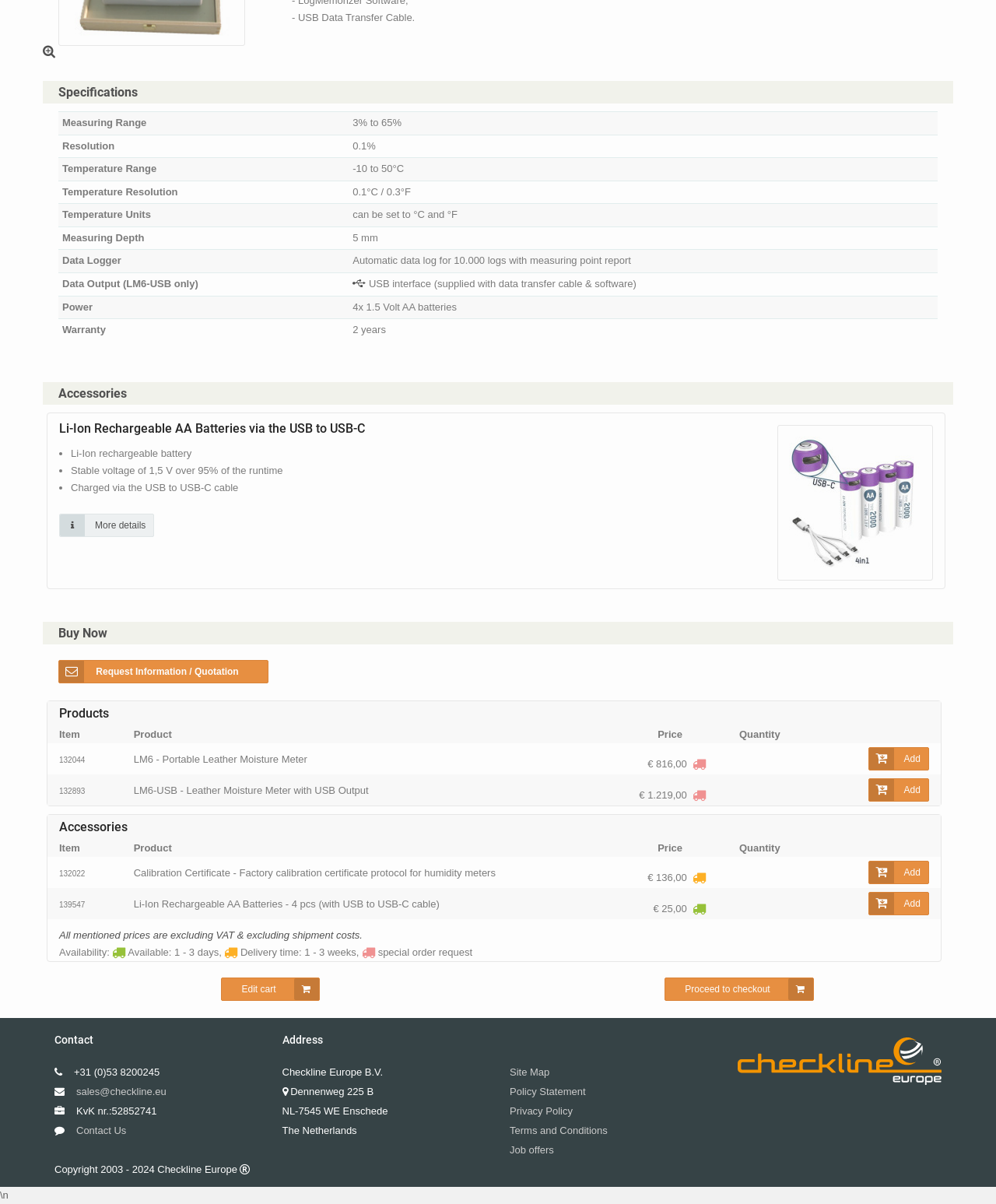What is the measuring range of this device?
Answer briefly with a single word or phrase based on the image.

3% to 65%